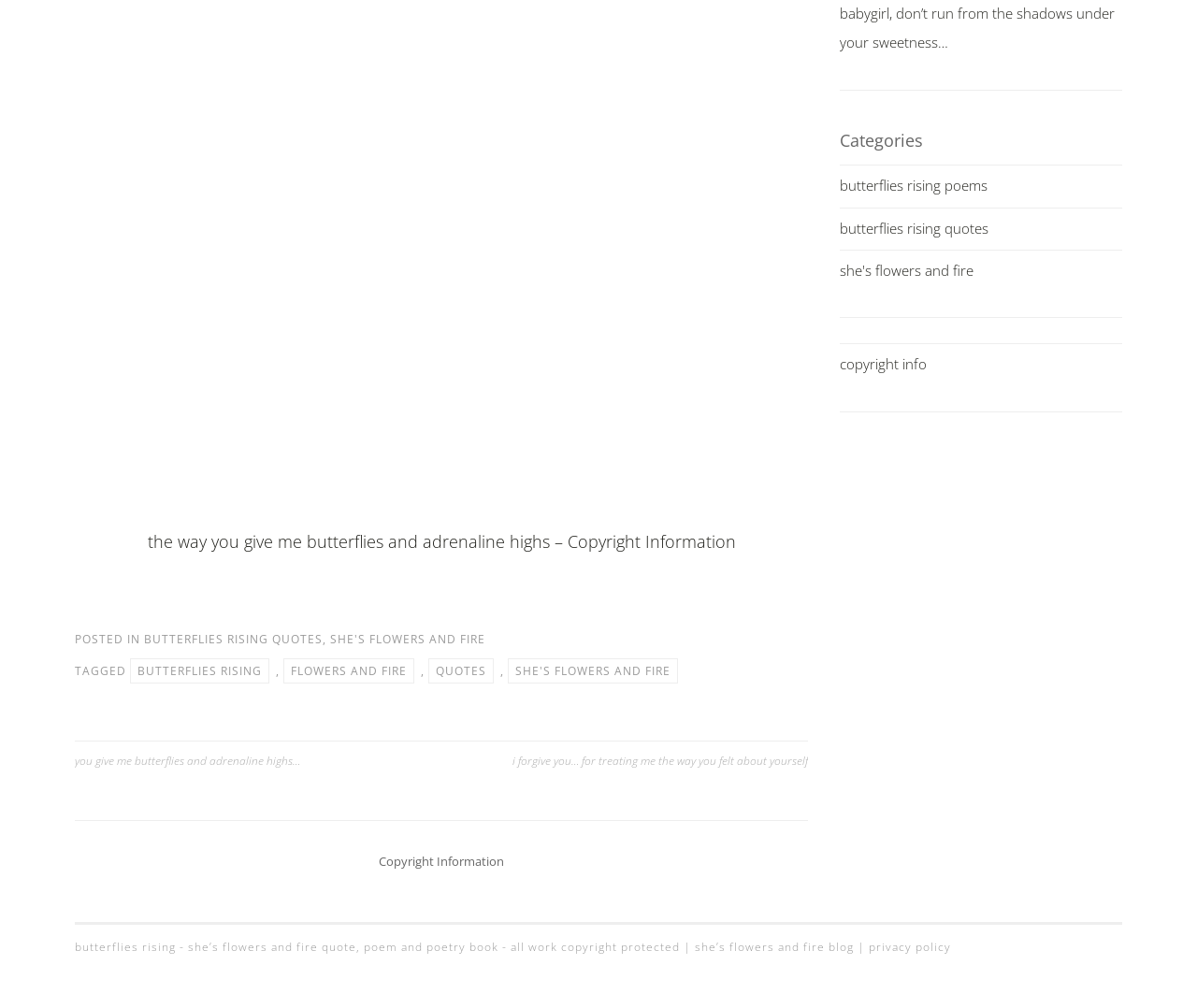Using the description "butterflies rising quotes", locate and provide the bounding box of the UI element.

[0.12, 0.626, 0.27, 0.642]